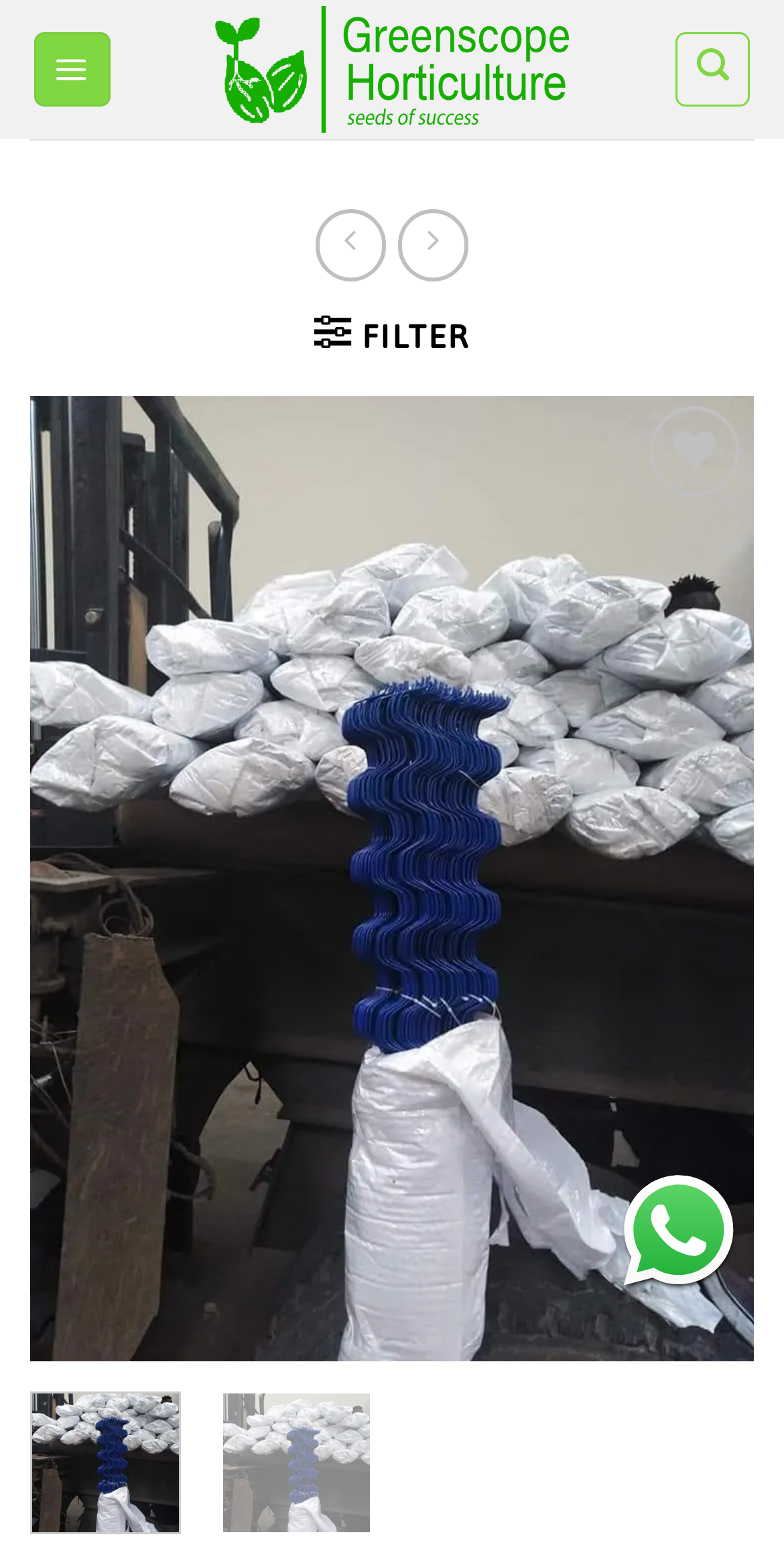What is the name of the company?
Please ensure your answer is as detailed and informative as possible.

The company name can be found on the top left corner of the webpage, where the logo is located, which is an image with the text 'Greenscope Horticulture Kenya'.